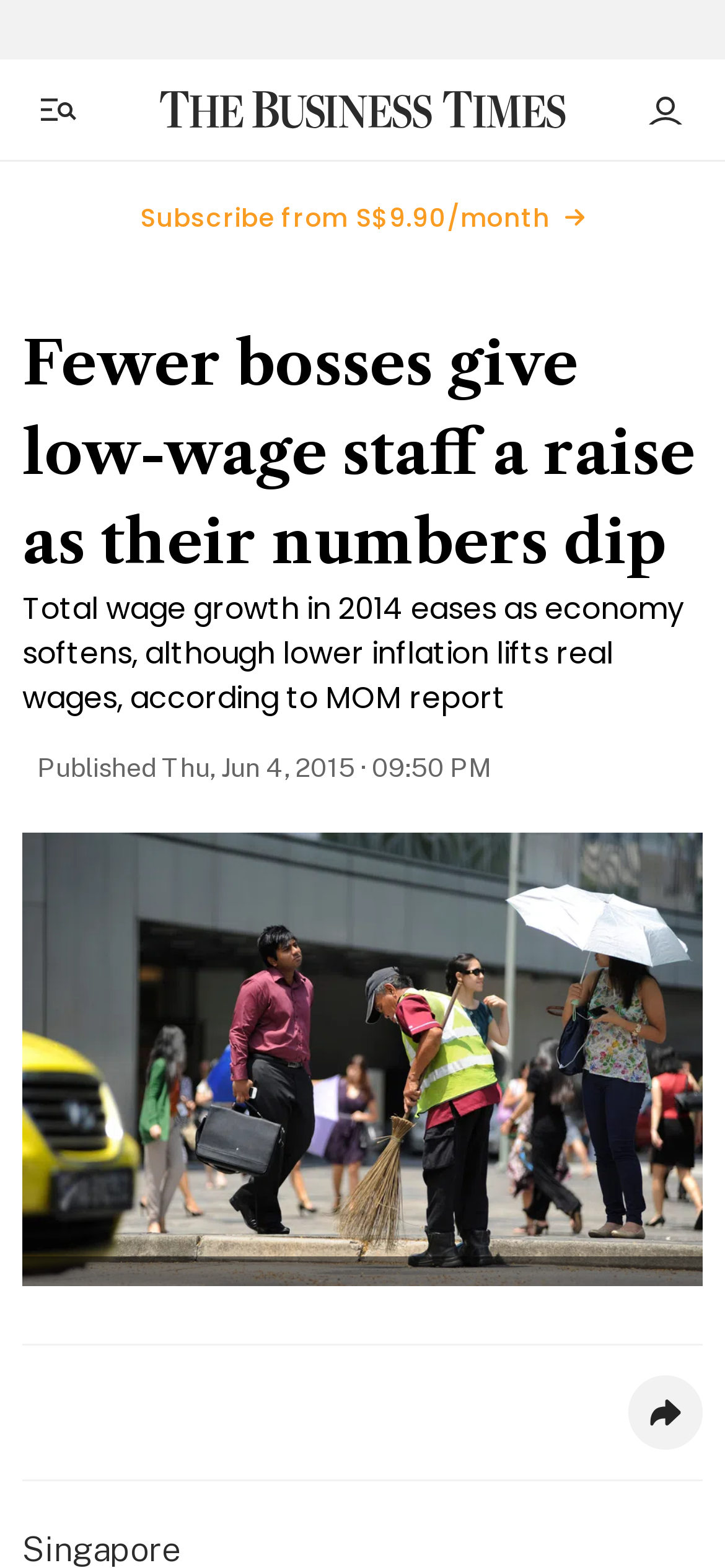Identify the bounding box for the described UI element: "Login".

[0.856, 0.042, 0.979, 0.099]